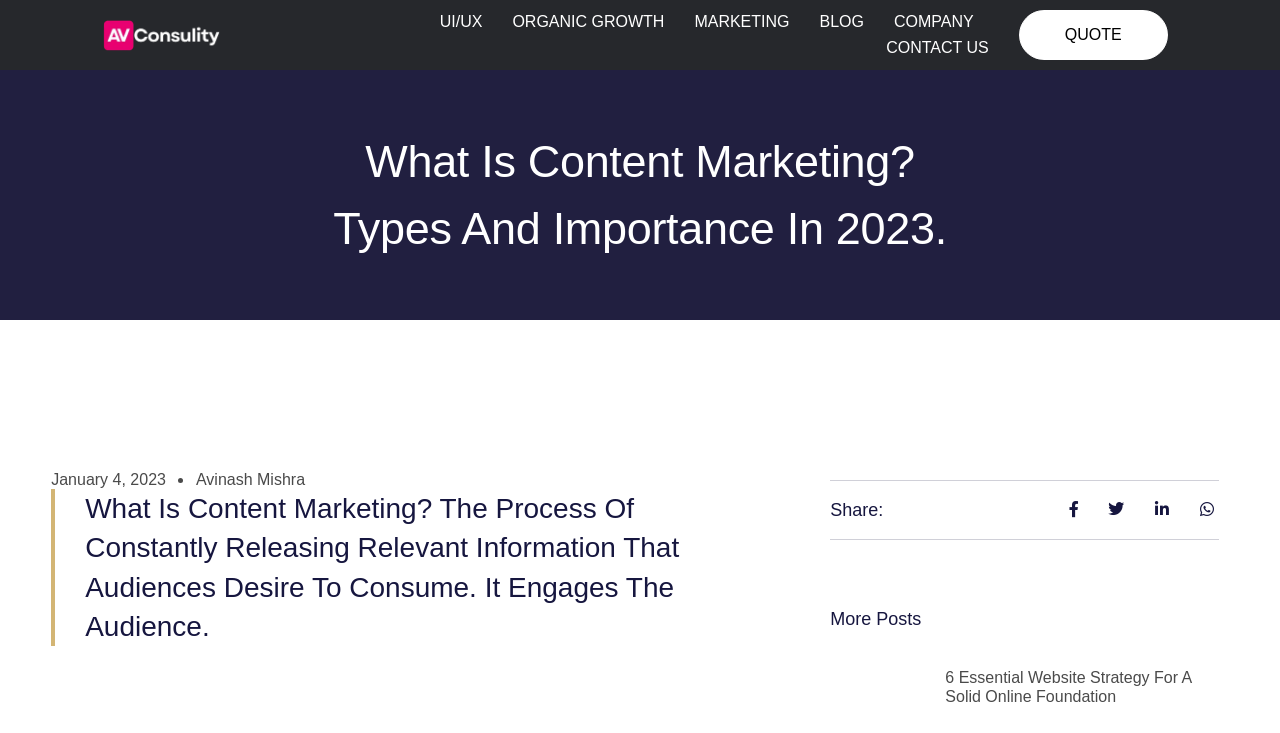How many headings are on the webpage?
Please provide a comprehensive answer to the question based on the webpage screenshot.

I counted the headings on the webpage, which are the main heading 'What Is Content Marketing? Types And Importance In 2023.' and the subheading '6 Essential Website Strategy For A Solid Online Foundation'. There are 2 headings in total.